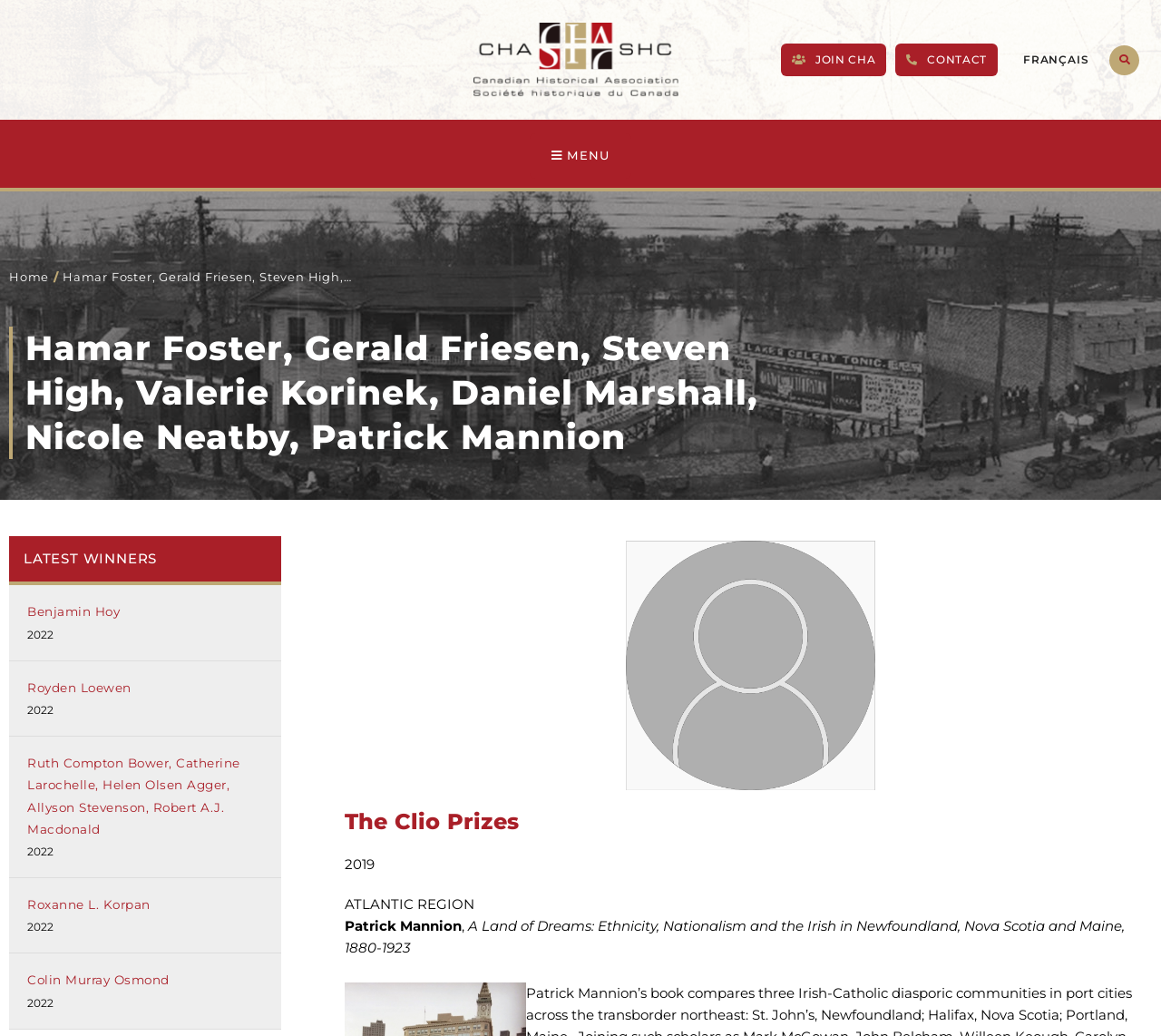Please specify the bounding box coordinates for the clickable region that will help you carry out the instruction: "Read about Patrick Mannion's book".

[0.297, 0.885, 0.969, 0.923]